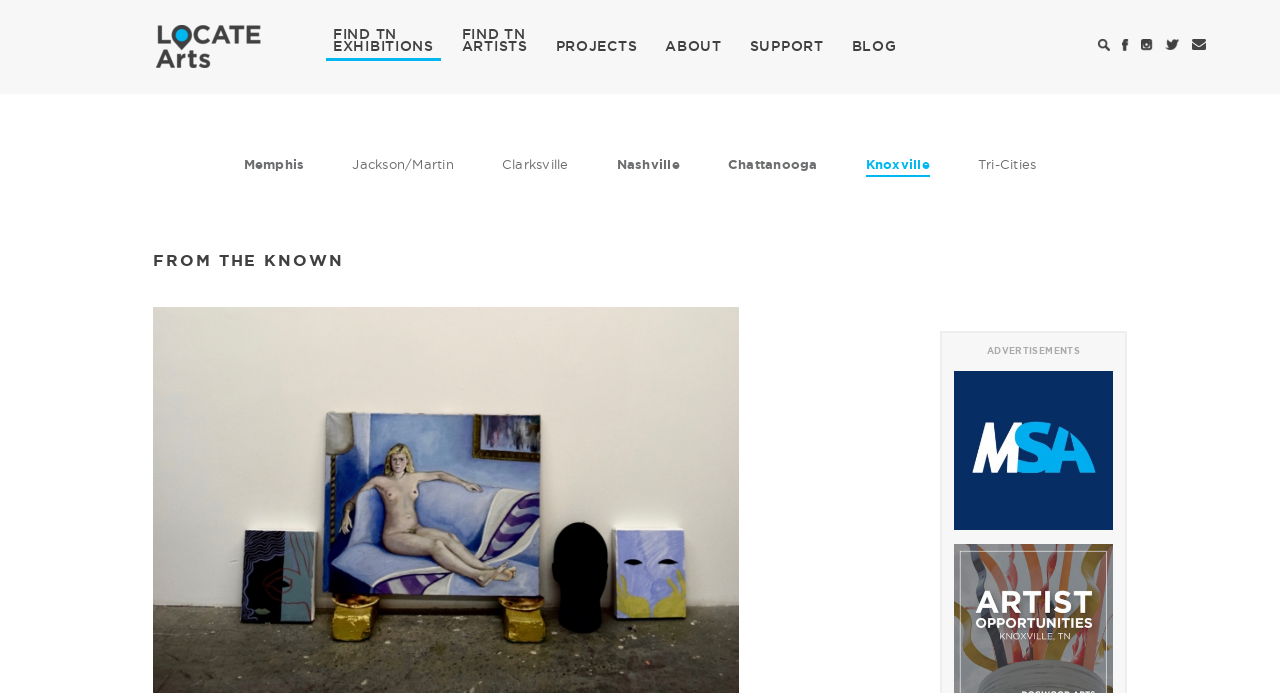Locate the bounding box coordinates of the element that should be clicked to fulfill the instruction: "Click on FIND TN EXHIBITIONS".

[0.255, 0.052, 0.344, 0.088]